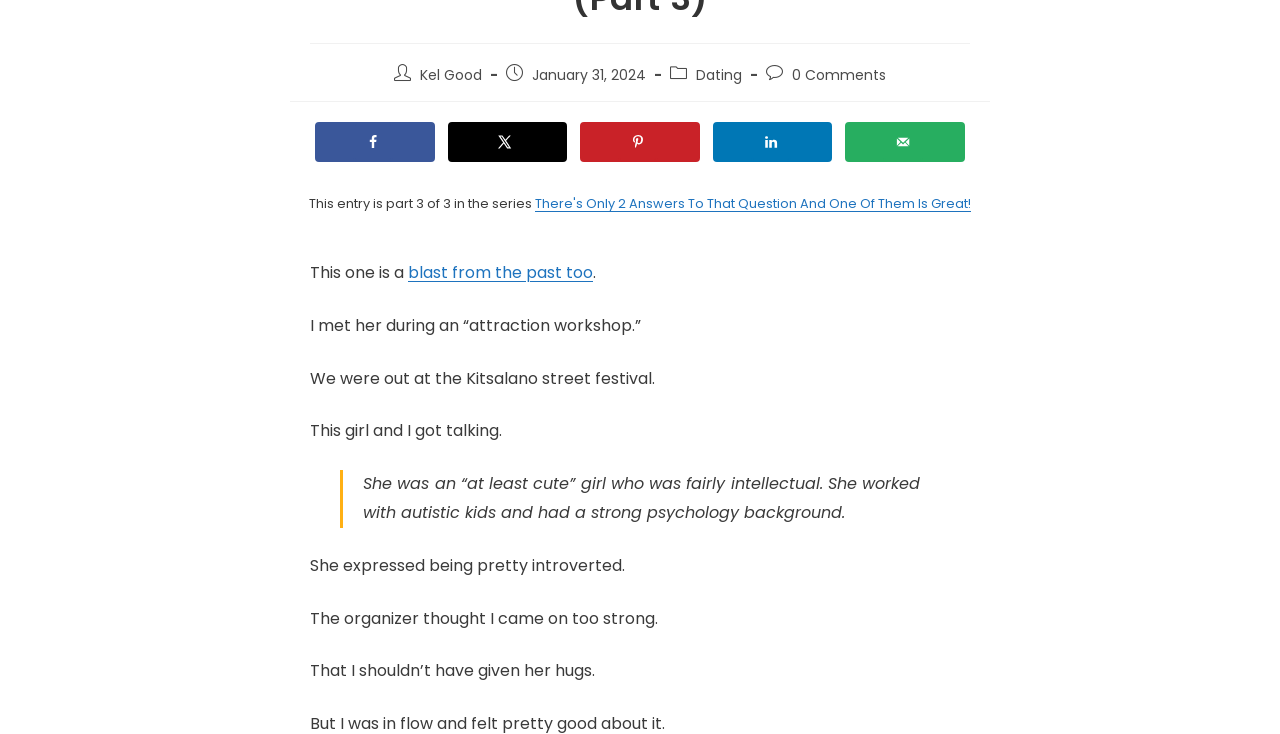Give a one-word or short phrase answer to the question: 
How many comments does the post have?

0